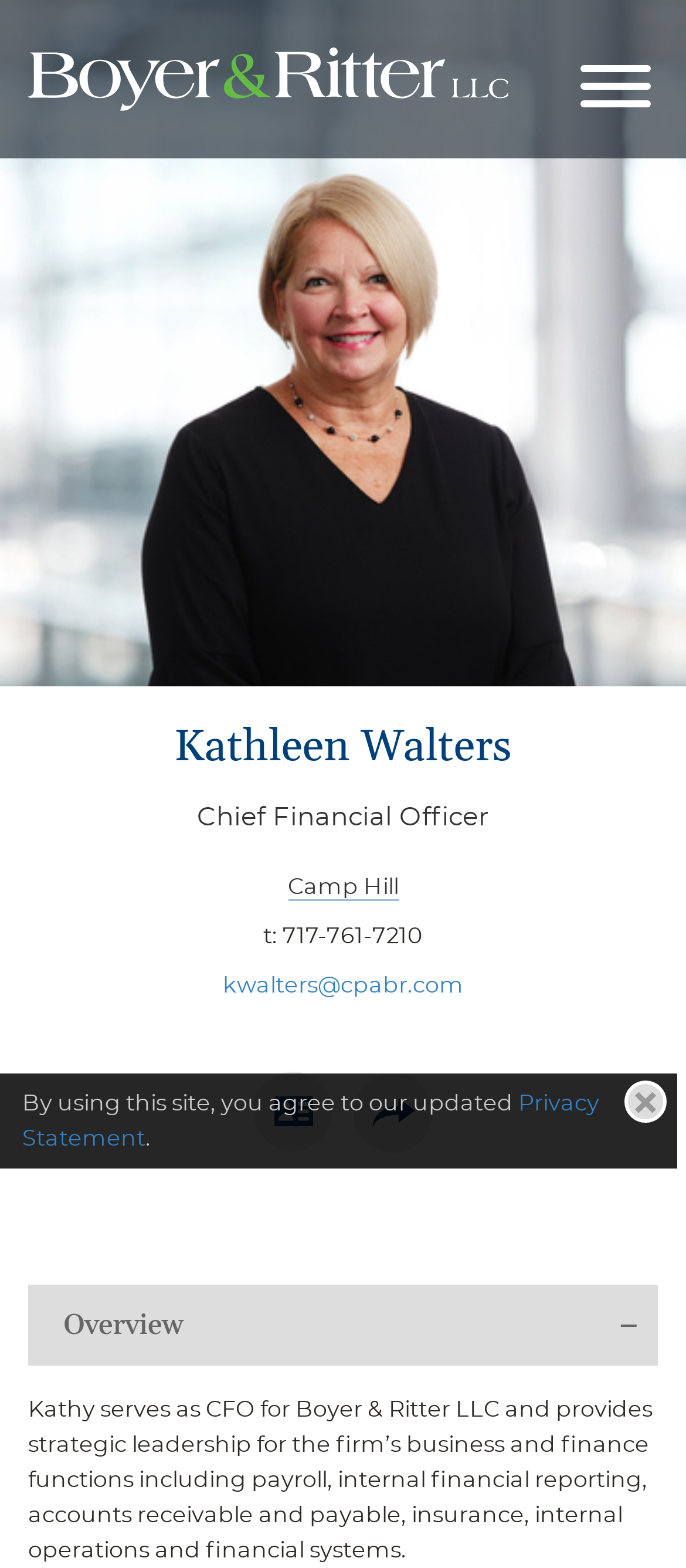Specify the bounding box coordinates of the area to click in order to execute this command: 'Click the Menu button'. The coordinates should consist of four float numbers ranging from 0 to 1, and should be formatted as [left, top, right, bottom].

[0.836, 0.044, 0.959, 0.07]